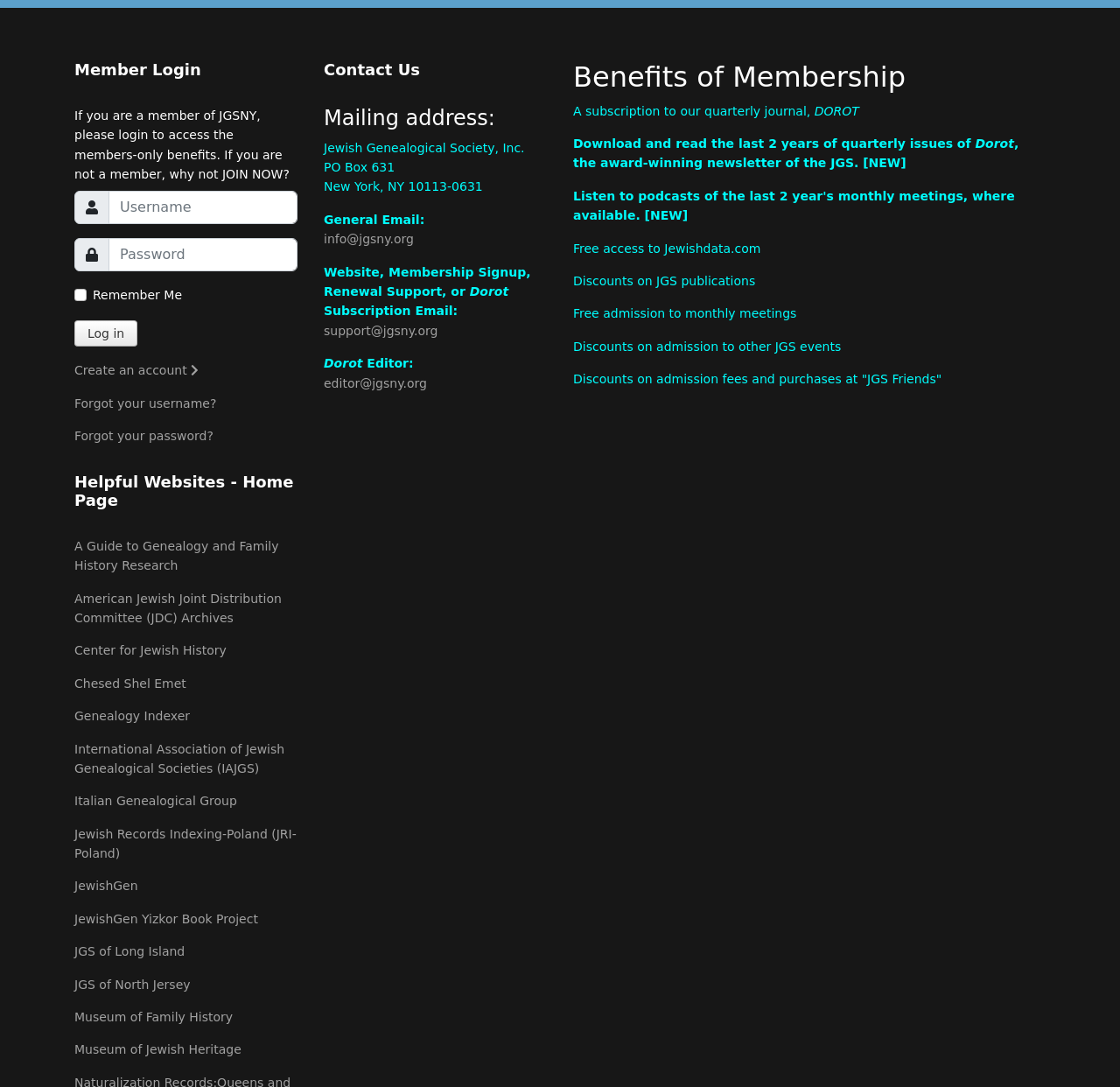Locate the bounding box coordinates of the element I should click to achieve the following instruction: "Enter username".

[0.097, 0.176, 0.266, 0.206]